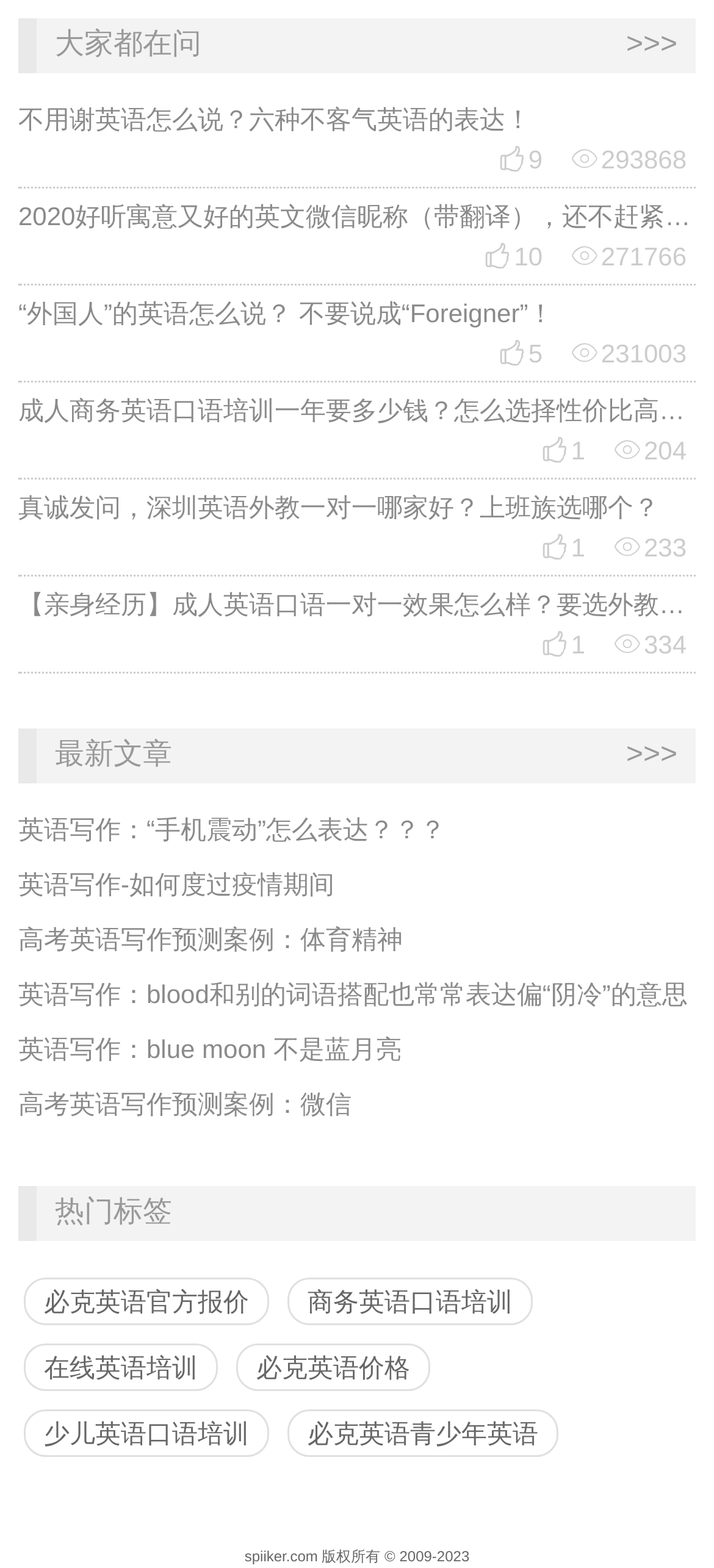Provide the bounding box coordinates for the UI element that is described as: "必克英语官方报价".

[0.033, 0.815, 0.377, 0.845]